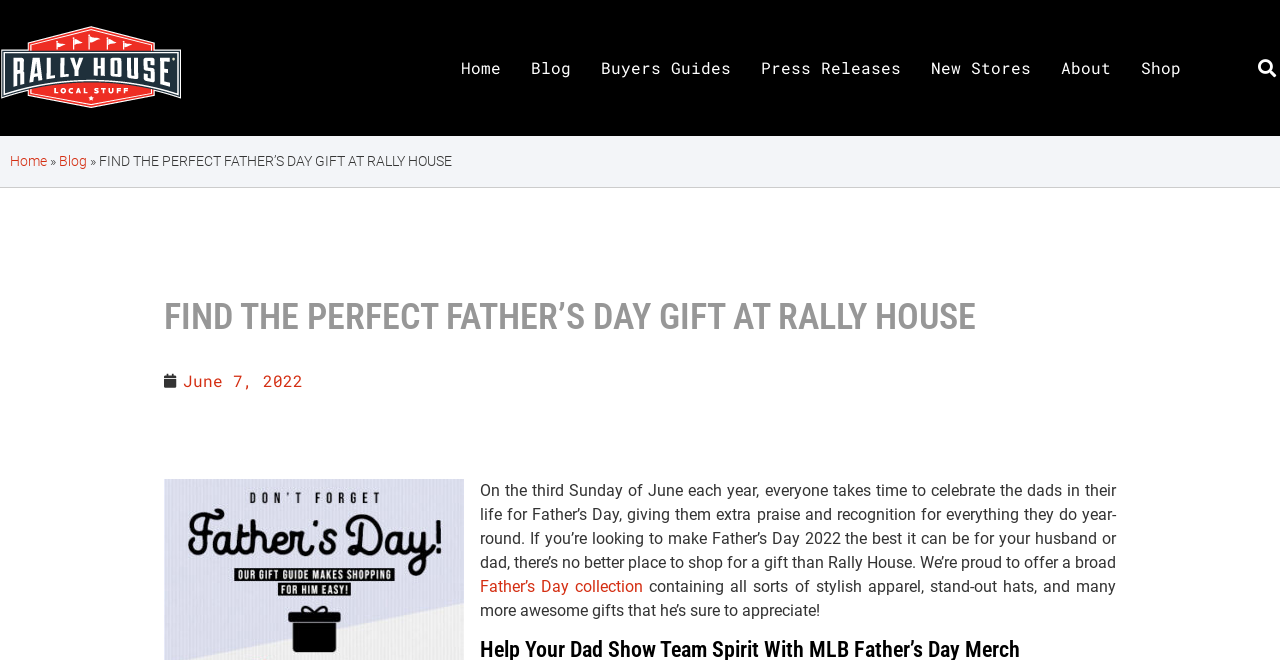What is the purpose of Rally House?
Answer the question in as much detail as possible.

I inferred the purpose of Rally House by reading the introductory text which mentions that it's a great place to shop for Father's Day gifts for husbands or dads.